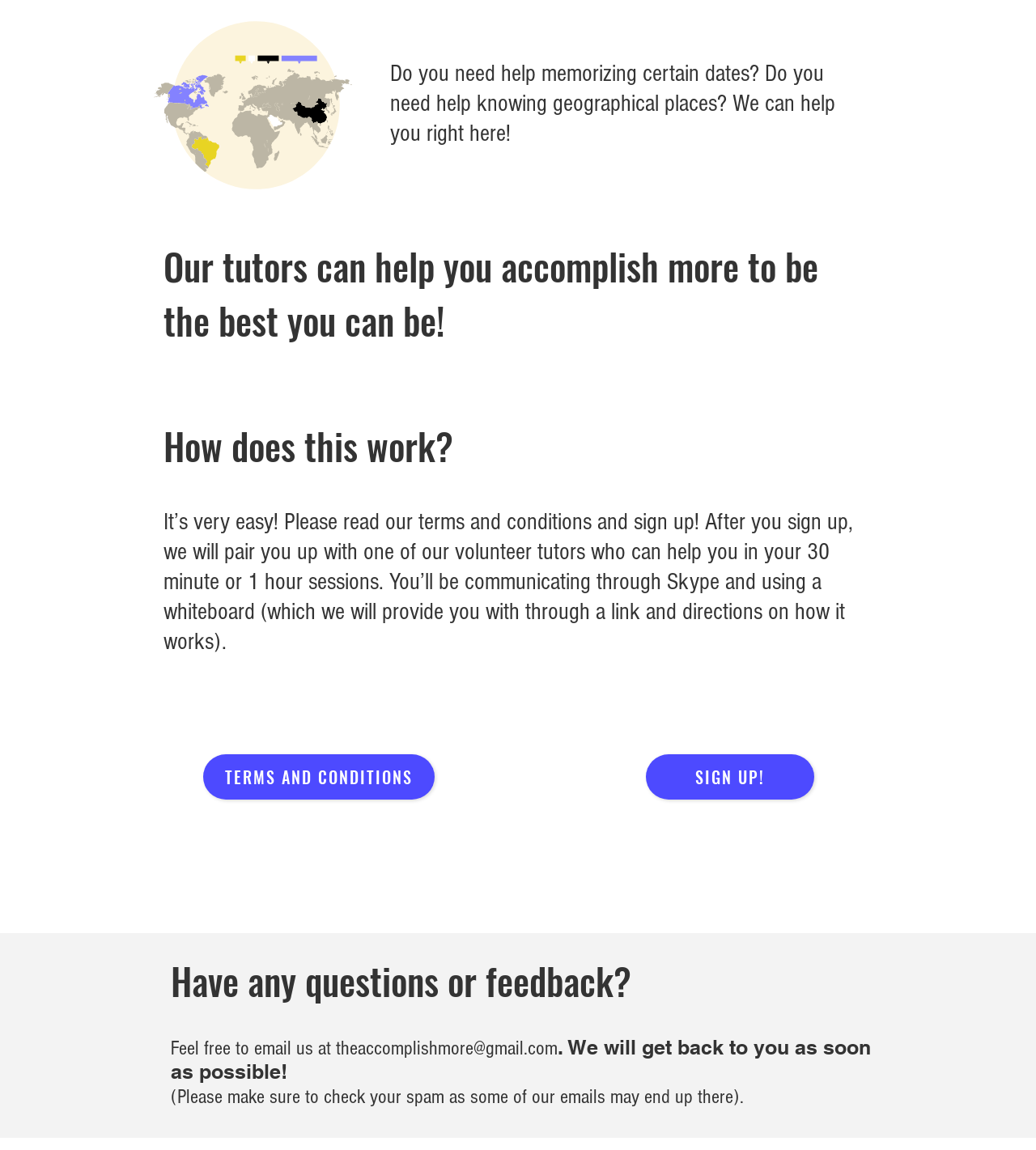Using the provided element description, identify the bounding box coordinates as (top-left x, top-left y, bottom-right x, bottom-right y). Ensure all values are between 0 and 1. Description: Sign up!

[0.623, 0.656, 0.786, 0.695]